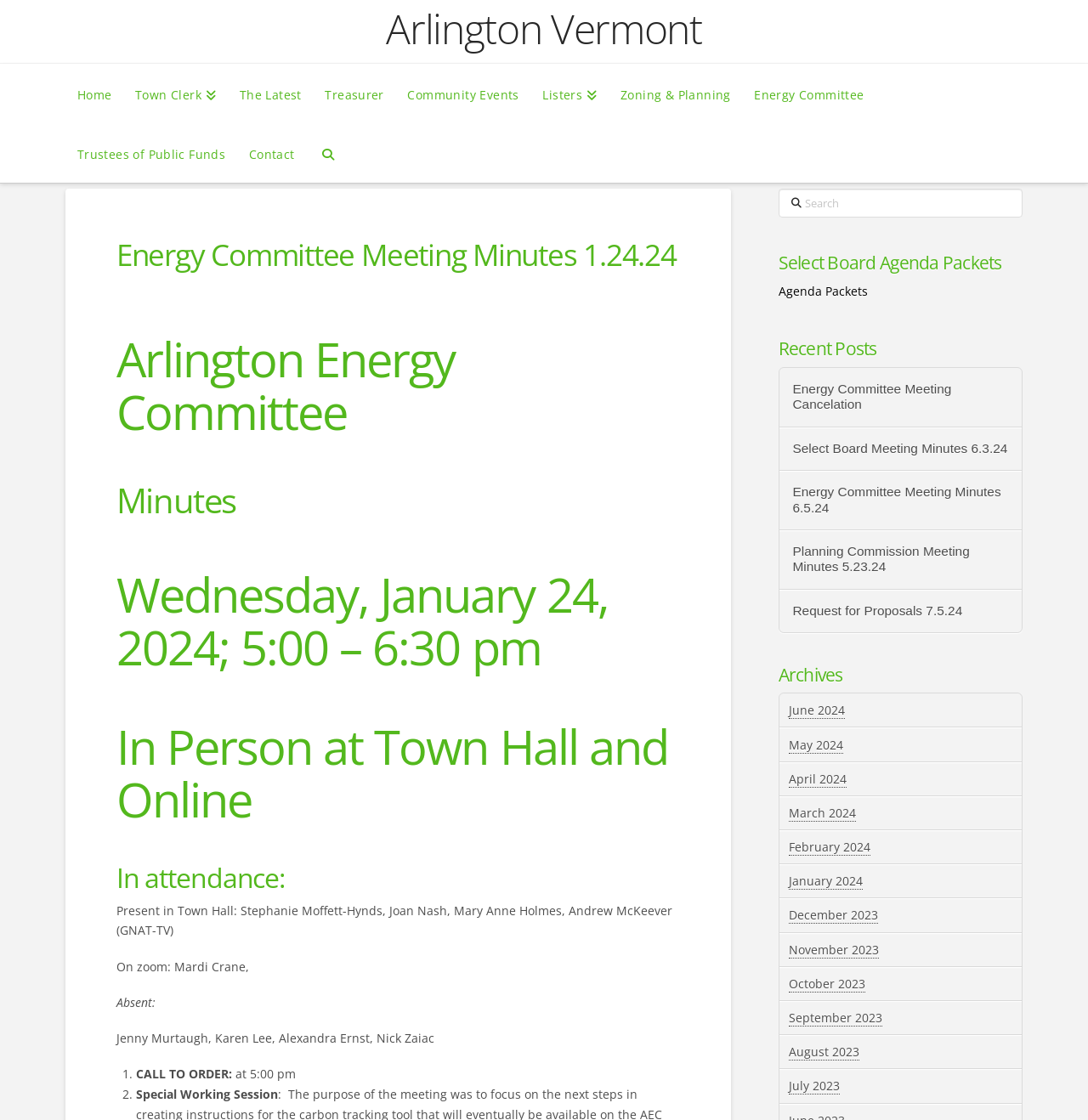Indicate the bounding box coordinates of the element that needs to be clicked to satisfy the following instruction: "Go to the 'January 2024' archives". The coordinates should be four float numbers between 0 and 1, i.e., [left, top, right, bottom].

[0.725, 0.779, 0.793, 0.795]